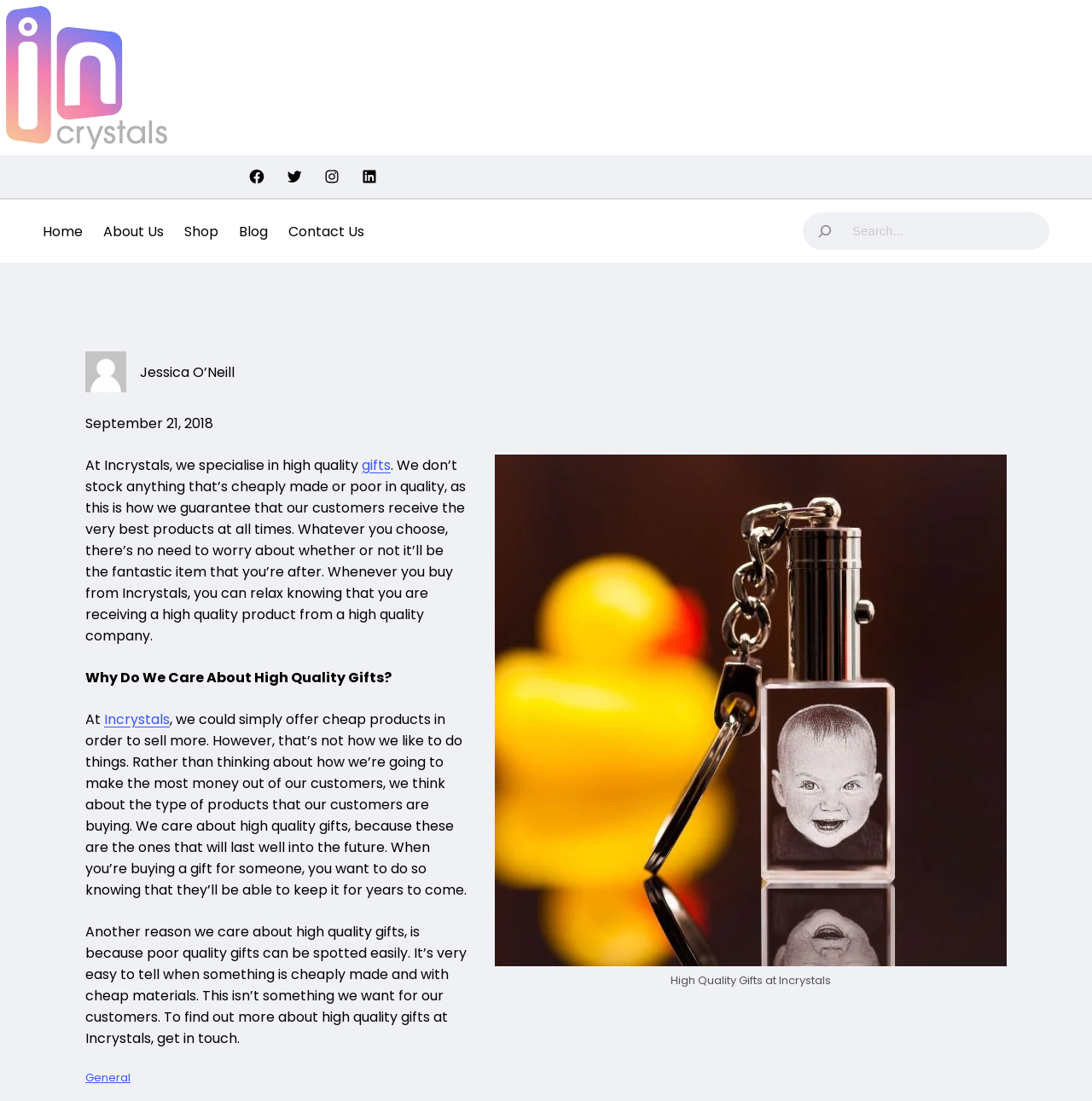Determine the bounding box coordinates for the area you should click to complete the following instruction: "Watch the documentary The Culture Killers".

None